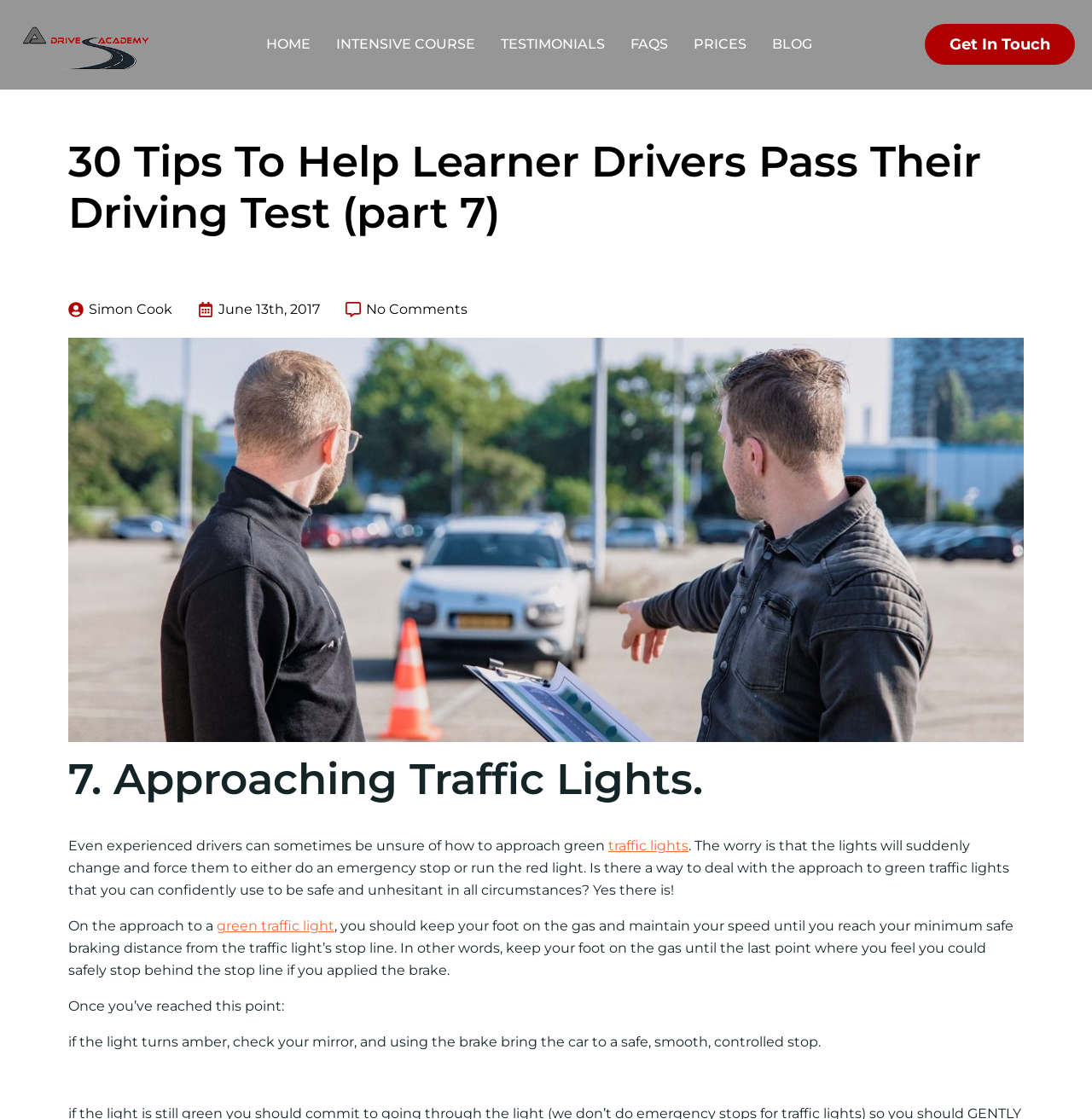Find the bounding box coordinates for the element that must be clicked to complete the instruction: "Click the HOME link". The coordinates should be four float numbers between 0 and 1, indicated as [left, top, right, bottom].

[0.24, 0.025, 0.288, 0.054]